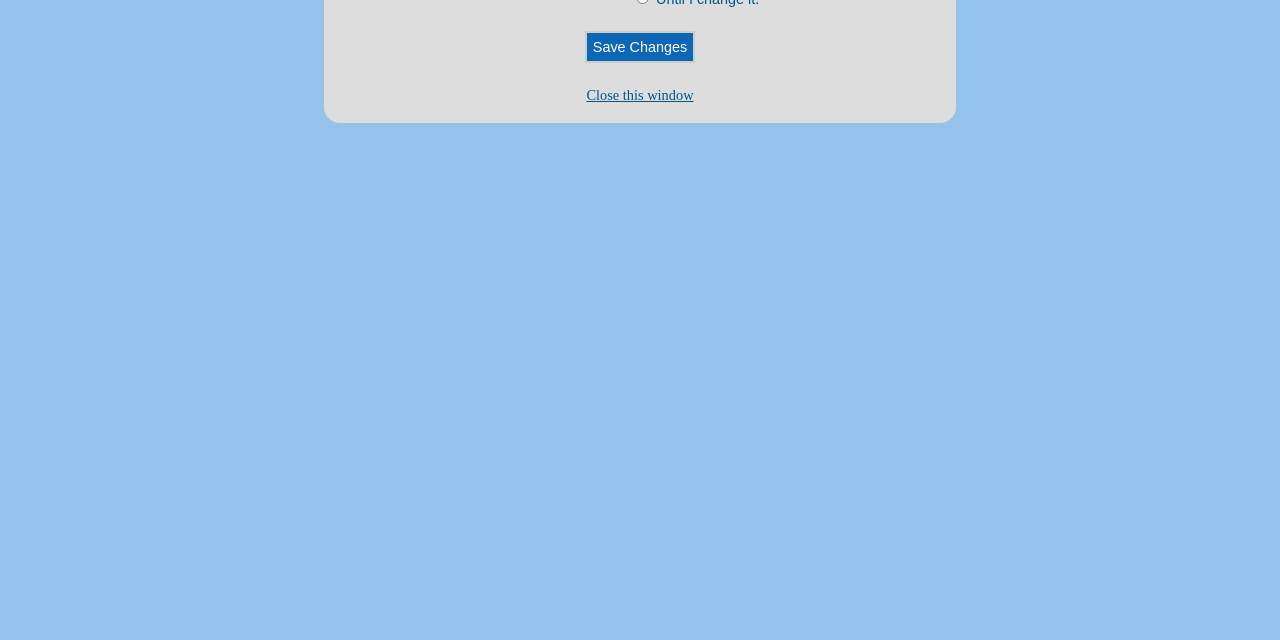Ascertain the bounding box coordinates for the UI element detailed here: "name="submitRate" value="Save Changes"". The coordinates should be provided as [left, top, right, bottom] with each value being a float between 0 and 1.

[0.457, 0.048, 0.543, 0.098]